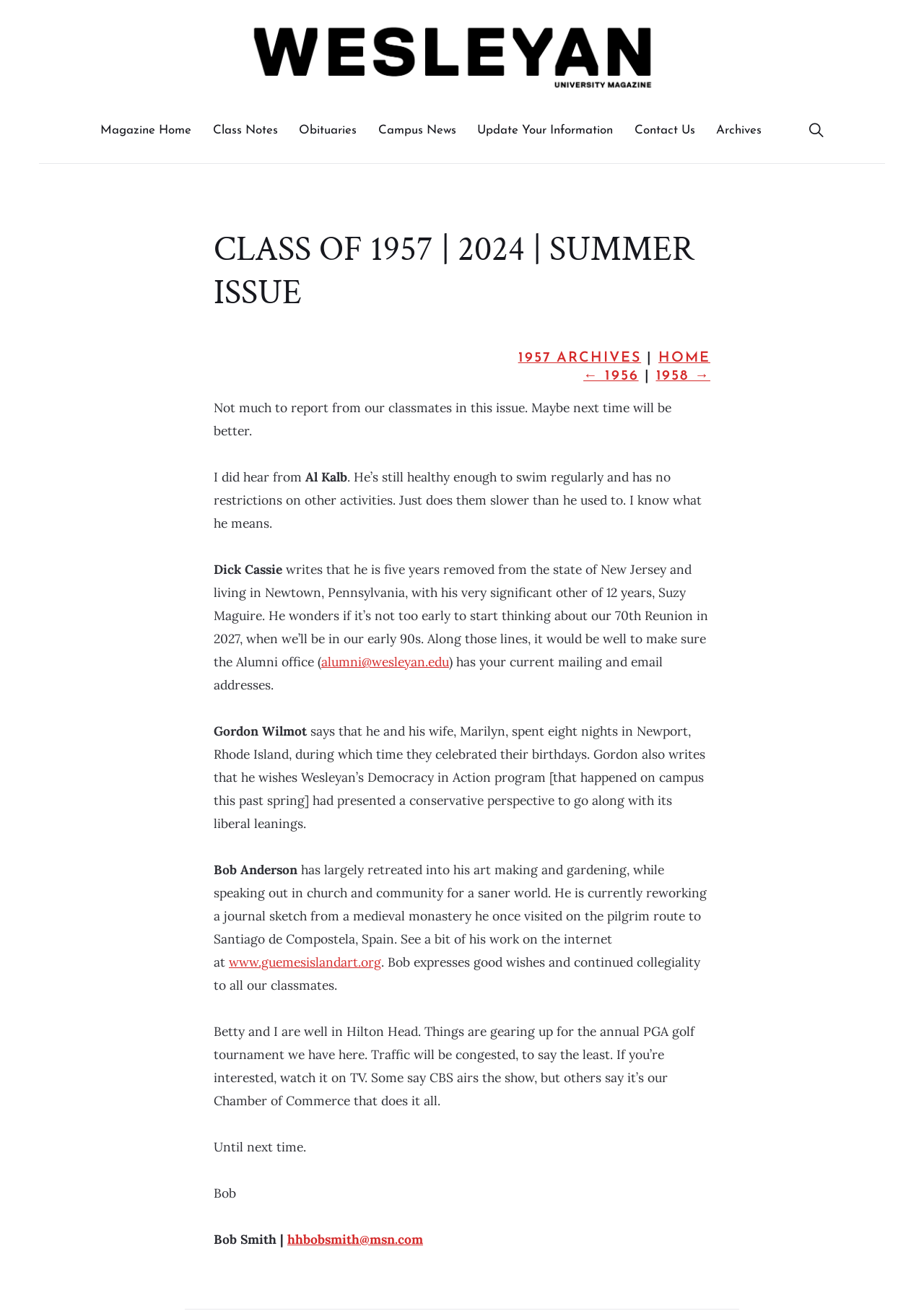Locate the bounding box of the UI element based on this description: "alumni@wesleyan.edu". Provide four float numbers between 0 and 1 as [left, top, right, bottom].

[0.348, 0.498, 0.486, 0.511]